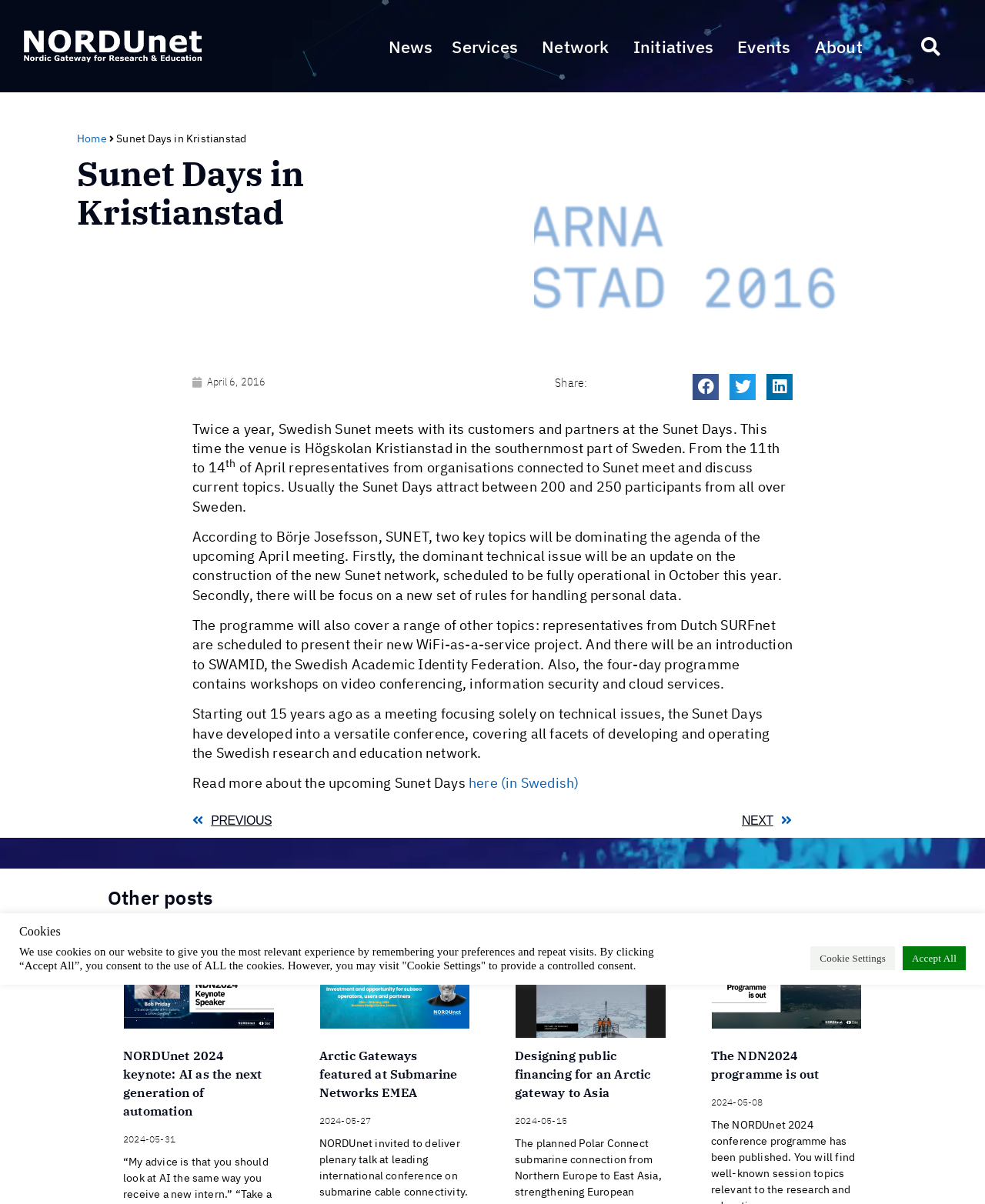Using the format (top-left x, top-left y, bottom-right x, bottom-right y), and given the element description, identify the bounding box coordinates within the screenshot: Services

[0.451, 0.021, 0.542, 0.055]